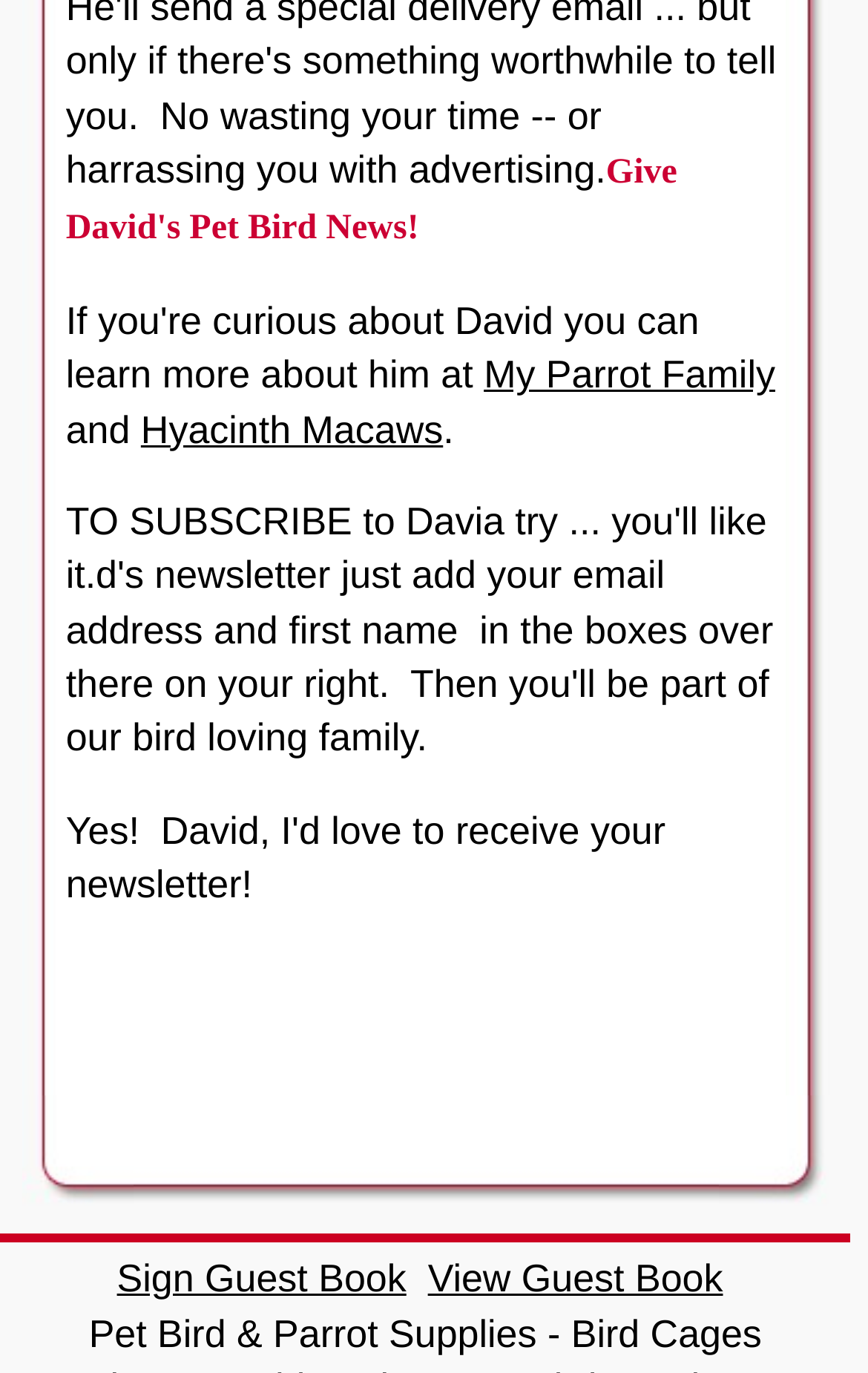Show the bounding box coordinates for the HTML element described as: "My Parrot Family".

[0.557, 0.257, 0.893, 0.289]